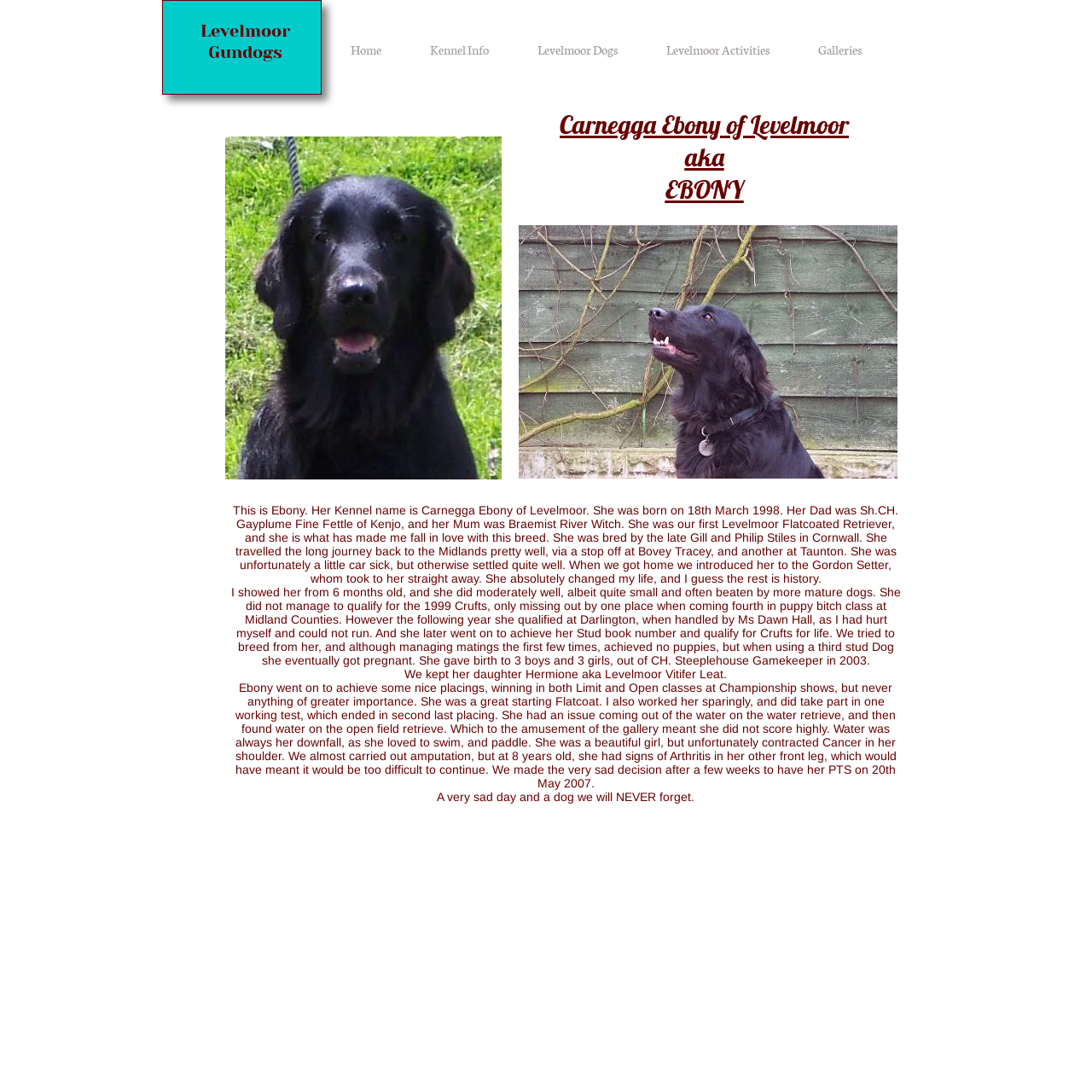What is the name of Ebony's daughter?
Please provide a detailed and thorough answer to the question.

The text mentions that Ebony's daughter is named Hermione, also referred to as 'Levelmoor Vitifer Leat'.